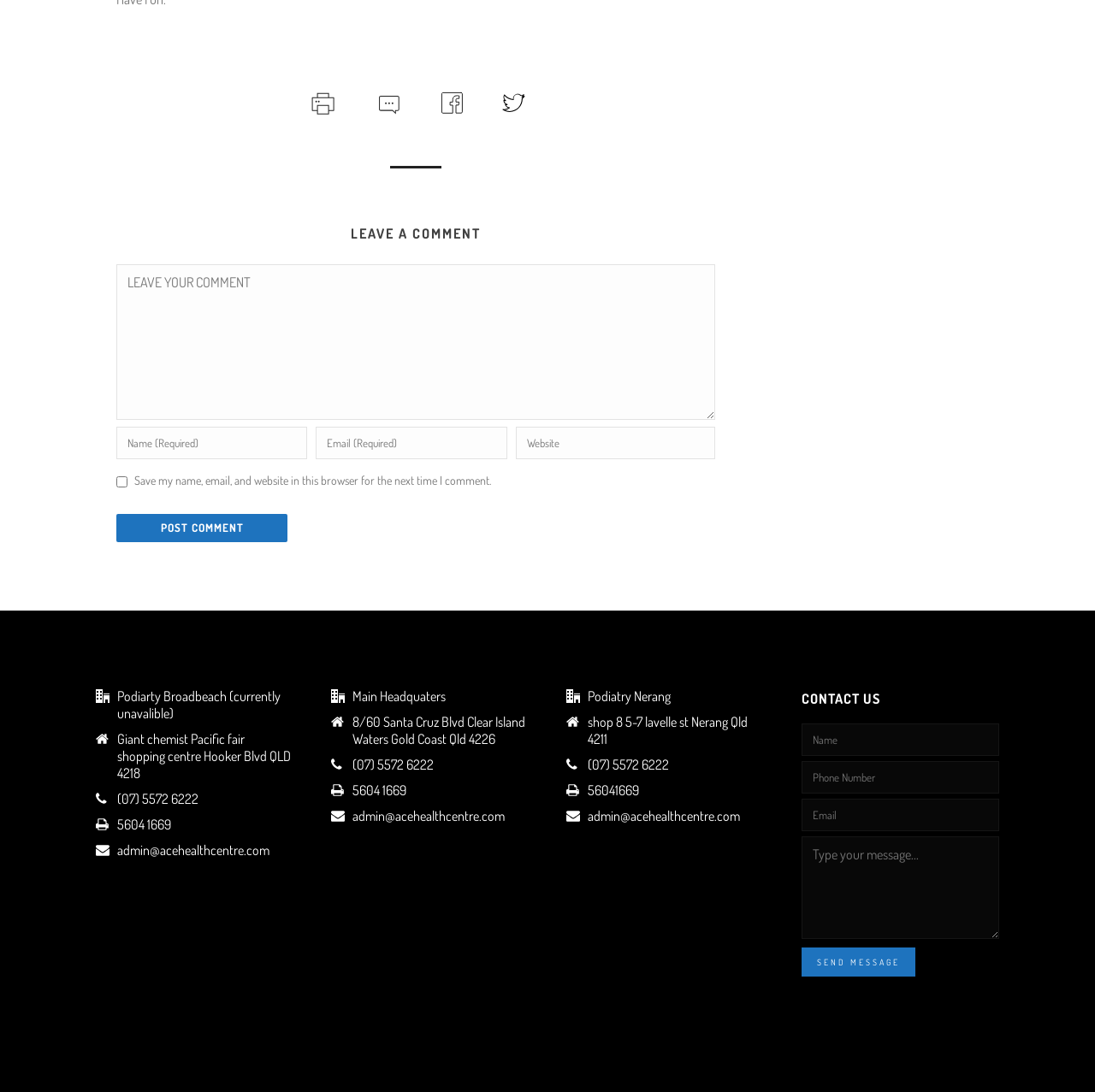Please identify the bounding box coordinates of the element that needs to be clicked to execute the following command: "click the print page link". Provide the bounding box using four float numbers between 0 and 1, formatted as [left, top, right, bottom].

[0.277, 0.085, 0.309, 0.1]